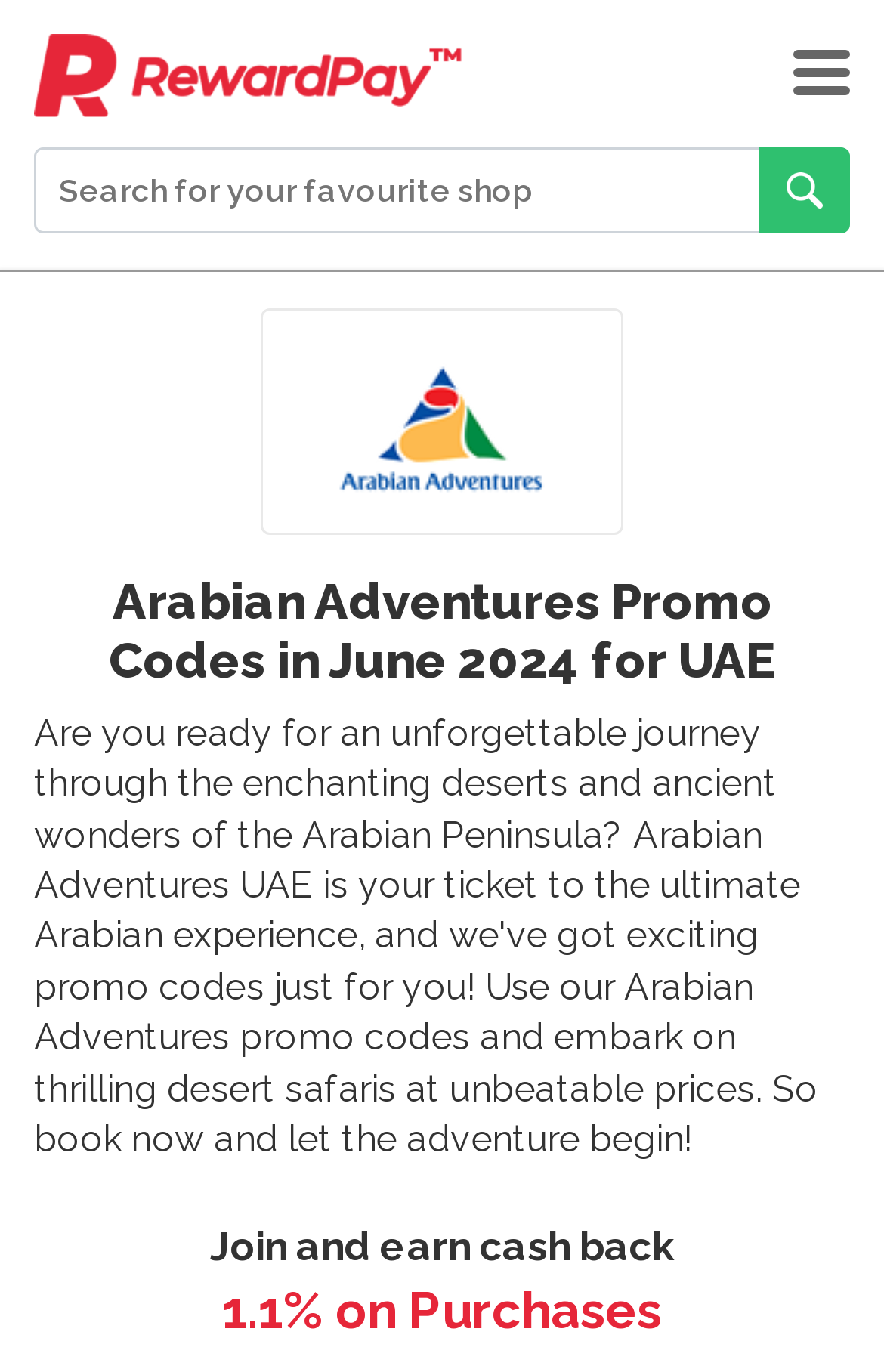What is the name of the website?
Please provide a comprehensive answer based on the details in the screenshot.

I found the answer by looking at the link element with the text 'RewardPay' and the image with the same name.